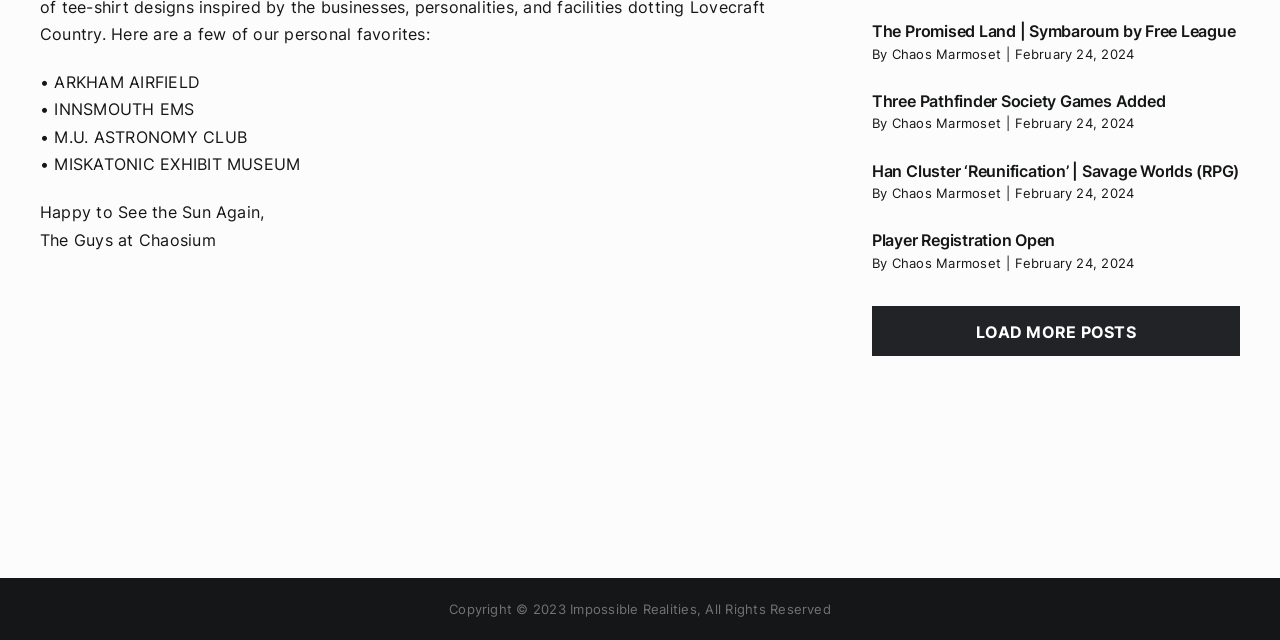Using the provided element description: "Player Registration Open", determine the bounding box coordinates of the corresponding UI element in the screenshot.

[0.681, 0.36, 0.824, 0.391]